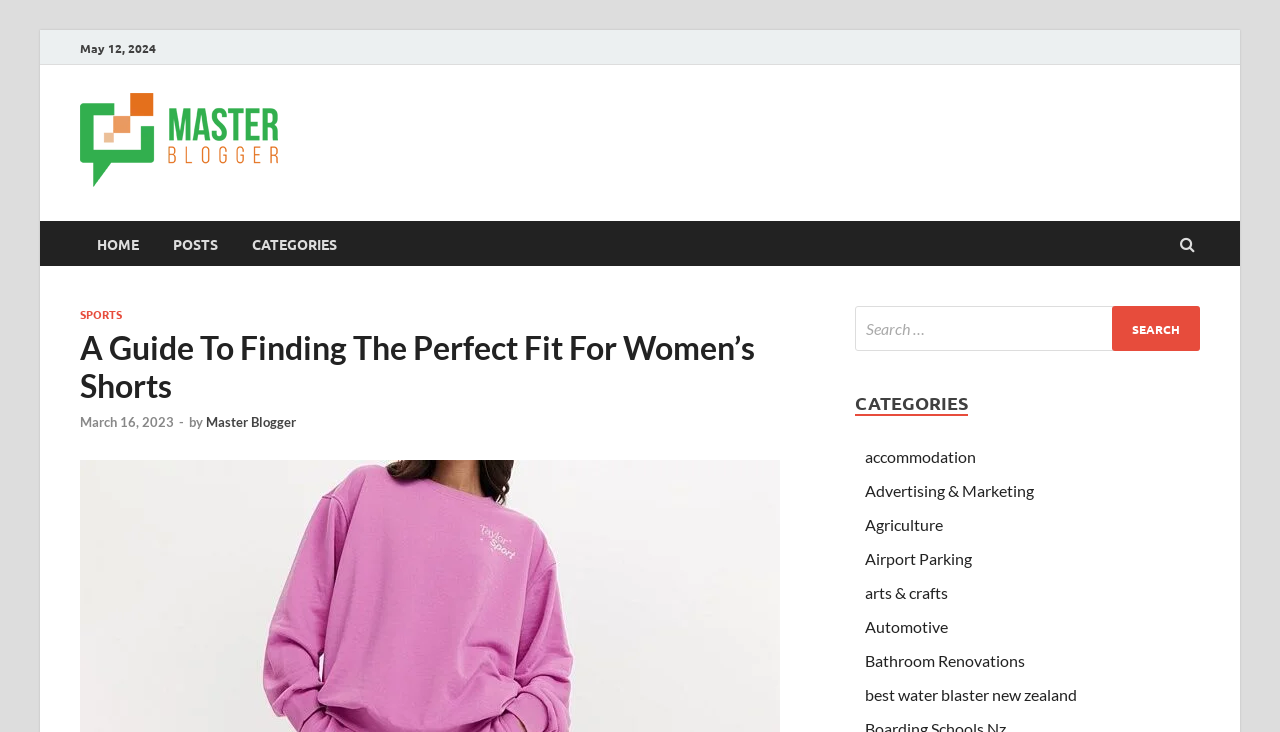Determine the bounding box coordinates of the region to click in order to accomplish the following instruction: "Read the blog post". Provide the coordinates as four float numbers between 0 and 1, specifically [left, top, right, bottom].

None